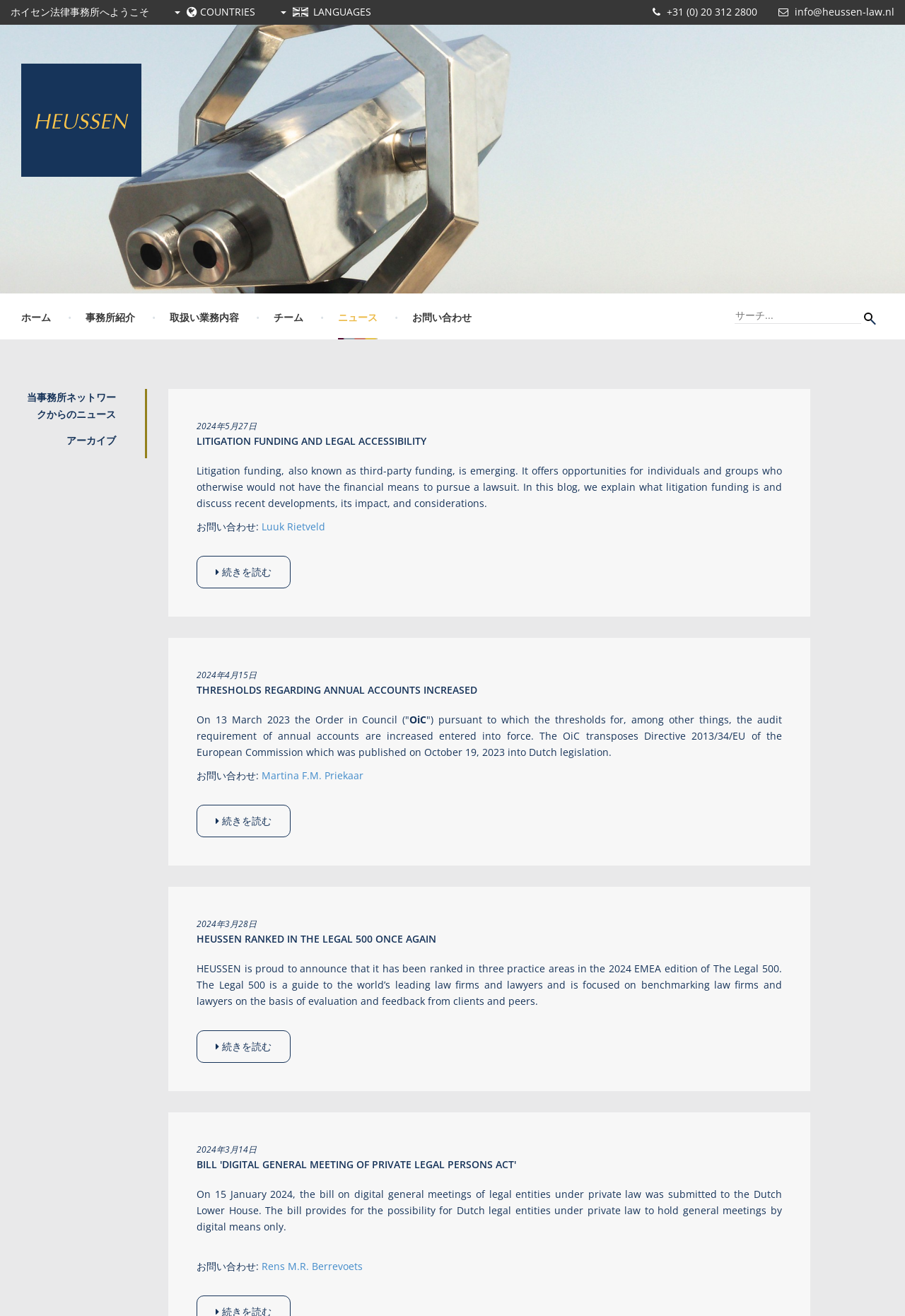What is the topic of the first news article?
Please utilize the information in the image to give a detailed response to the question.

The first news article on the webpage has a heading that says 'LITIGATION FUNDING AND LEGAL ACCESSIBILITY'. This suggests that the topic of the article is related to litigation funding and its impact on legal accessibility.